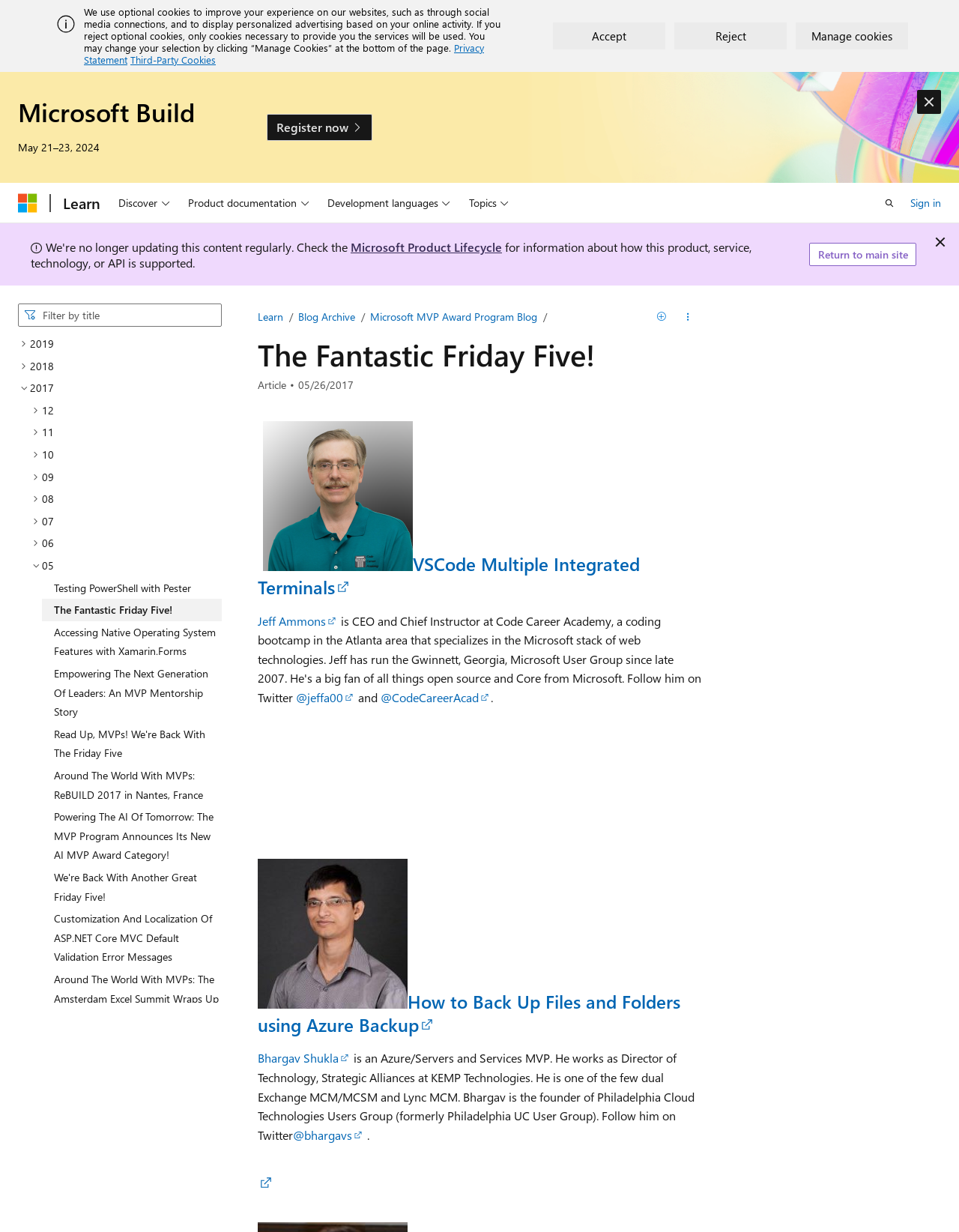Show the bounding box coordinates for the HTML element described as: "aria-label="Open search"".

[0.912, 0.154, 0.943, 0.175]